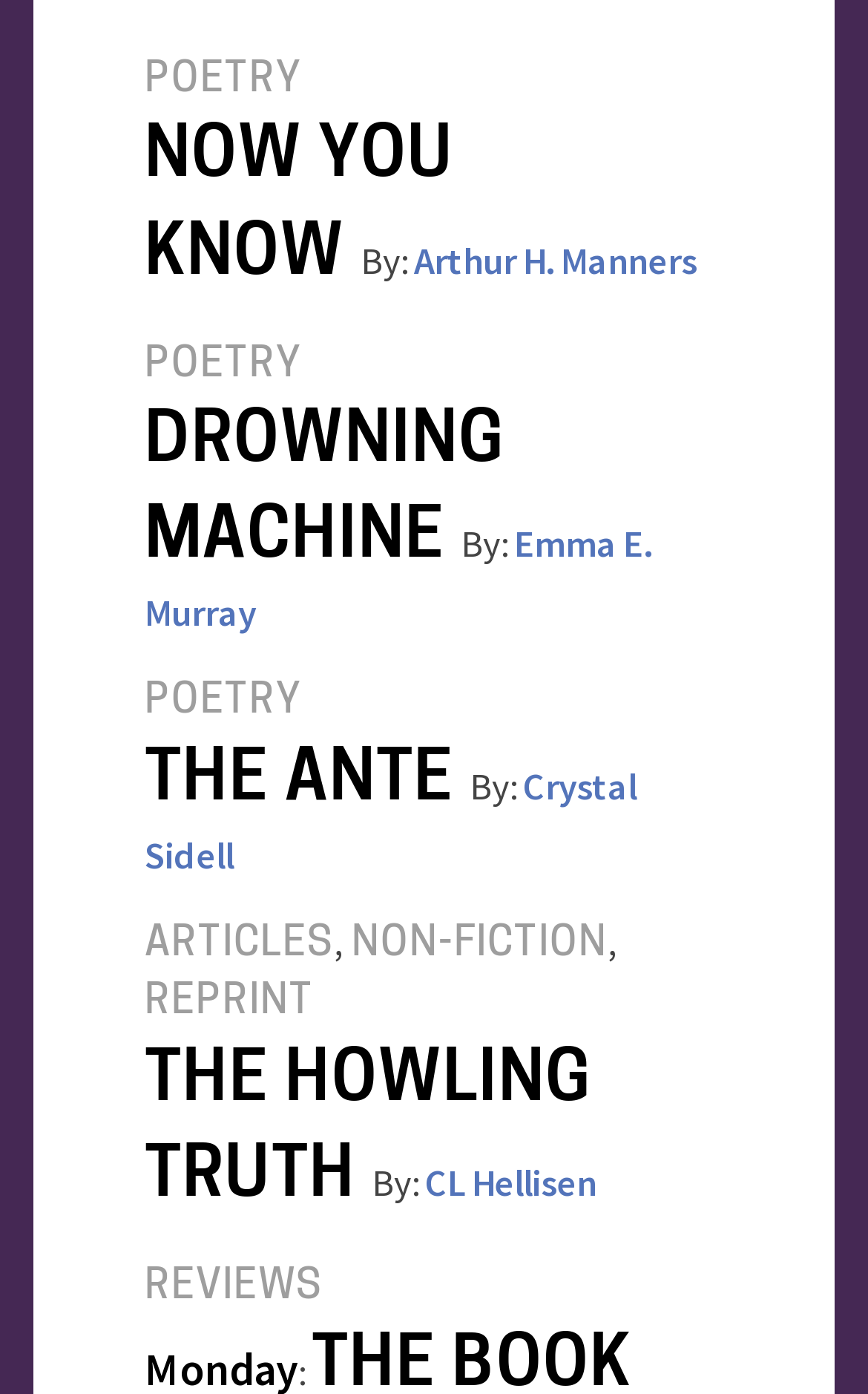What is the category of 'DROWNING MACHINE'?
Answer the question with a single word or phrase, referring to the image.

POETRY